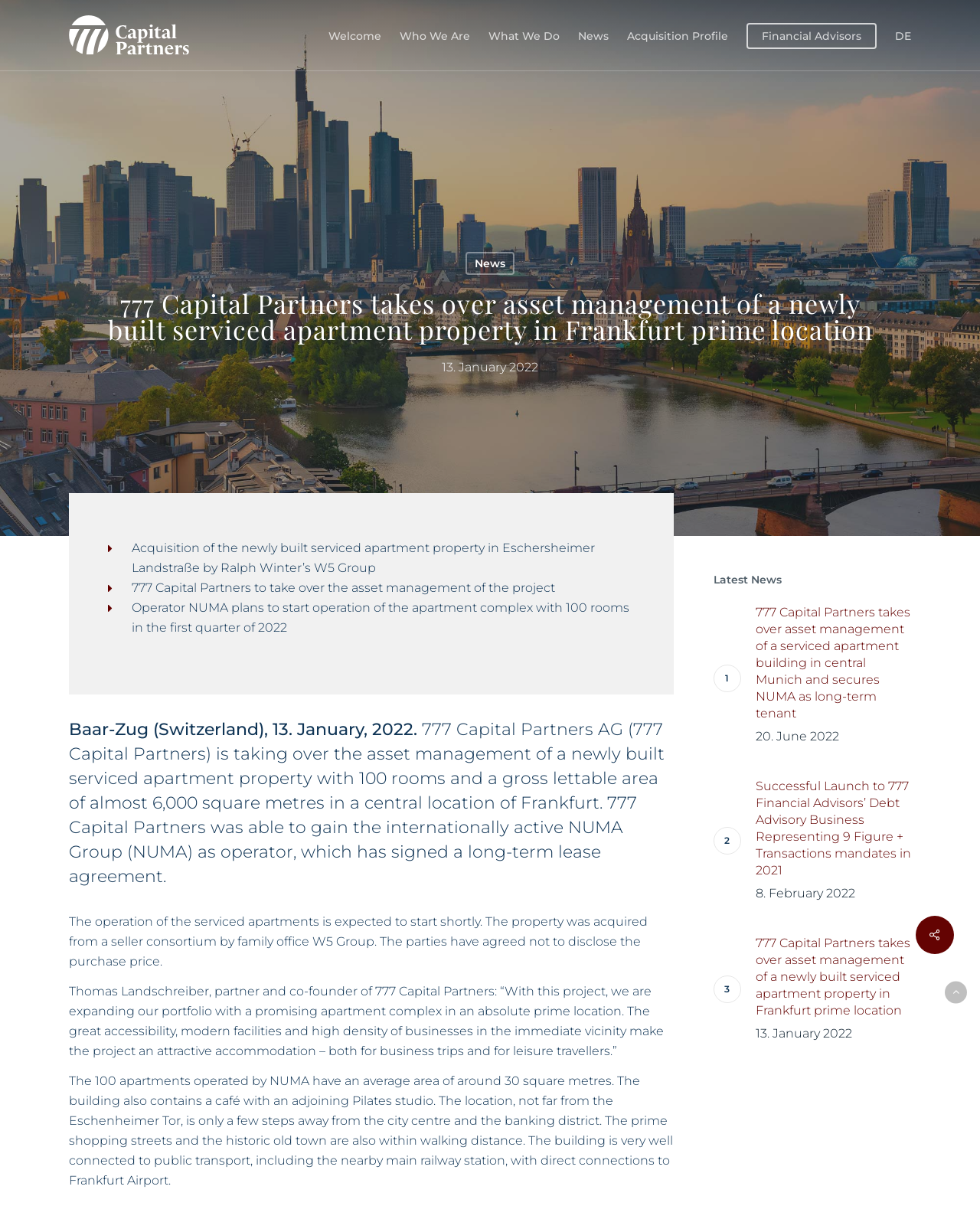Pinpoint the bounding box coordinates of the element that must be clicked to accomplish the following instruction: "Read the latest news". The coordinates should be in the format of four float numbers between 0 and 1, i.e., [left, top, right, bottom].

[0.728, 0.465, 0.93, 0.486]